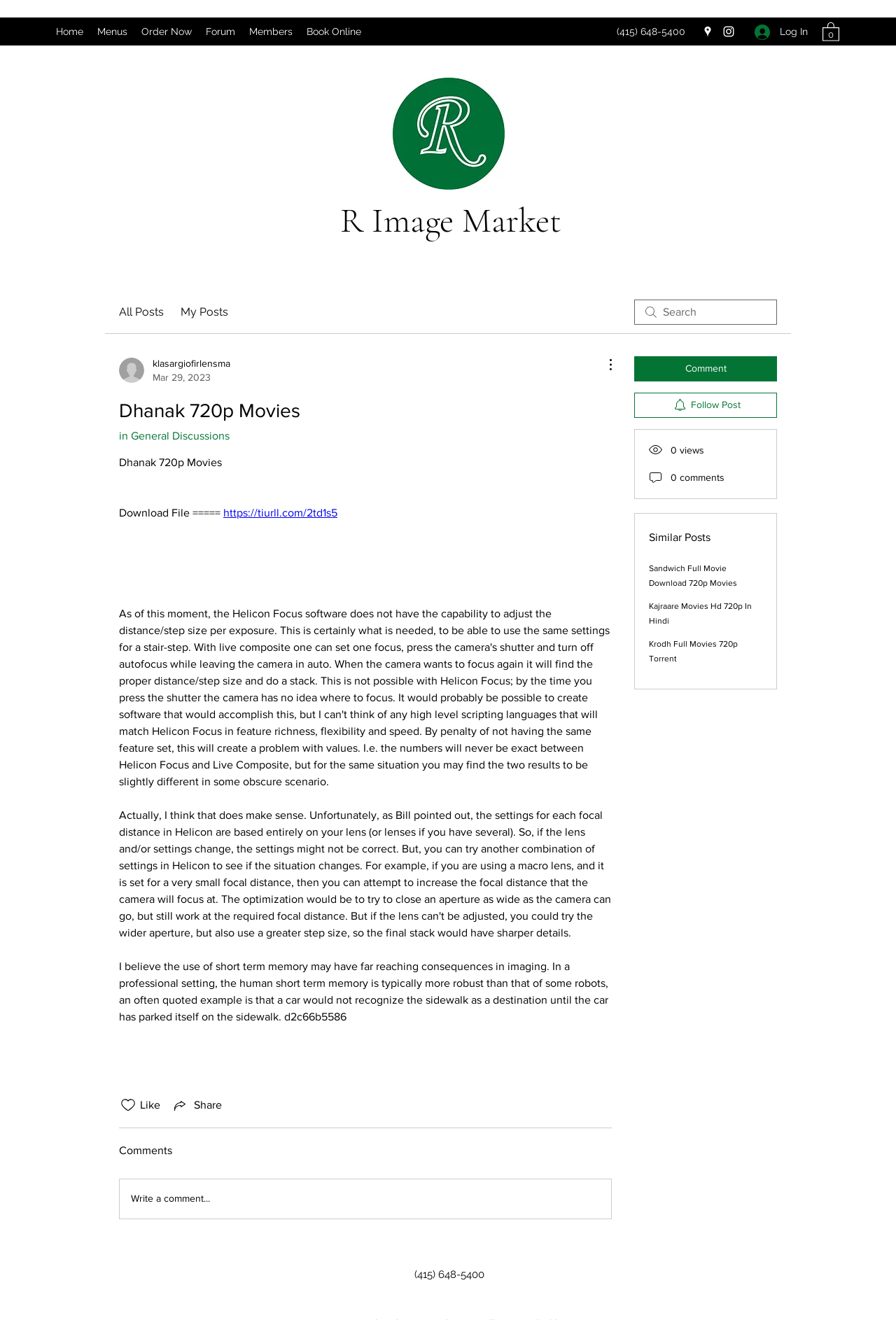What is the name of the image market?
Please provide a single word or phrase as the answer based on the screenshot.

R Image Market